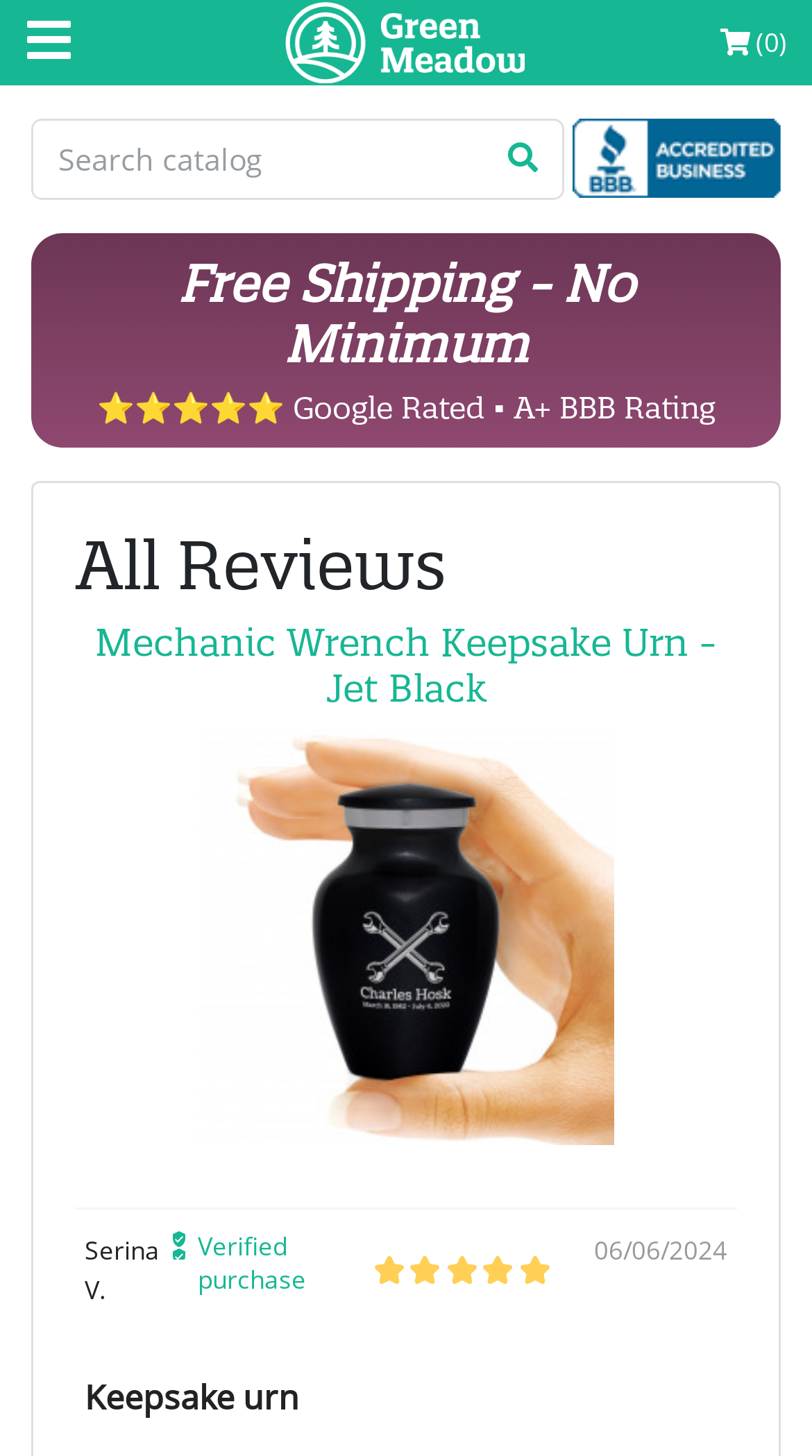How many images are there in the review section?
Using the image as a reference, deliver a detailed and thorough answer to the question.

I found the number of images by looking at the review section, where I saw six image elements, including the product image and five star rating images.